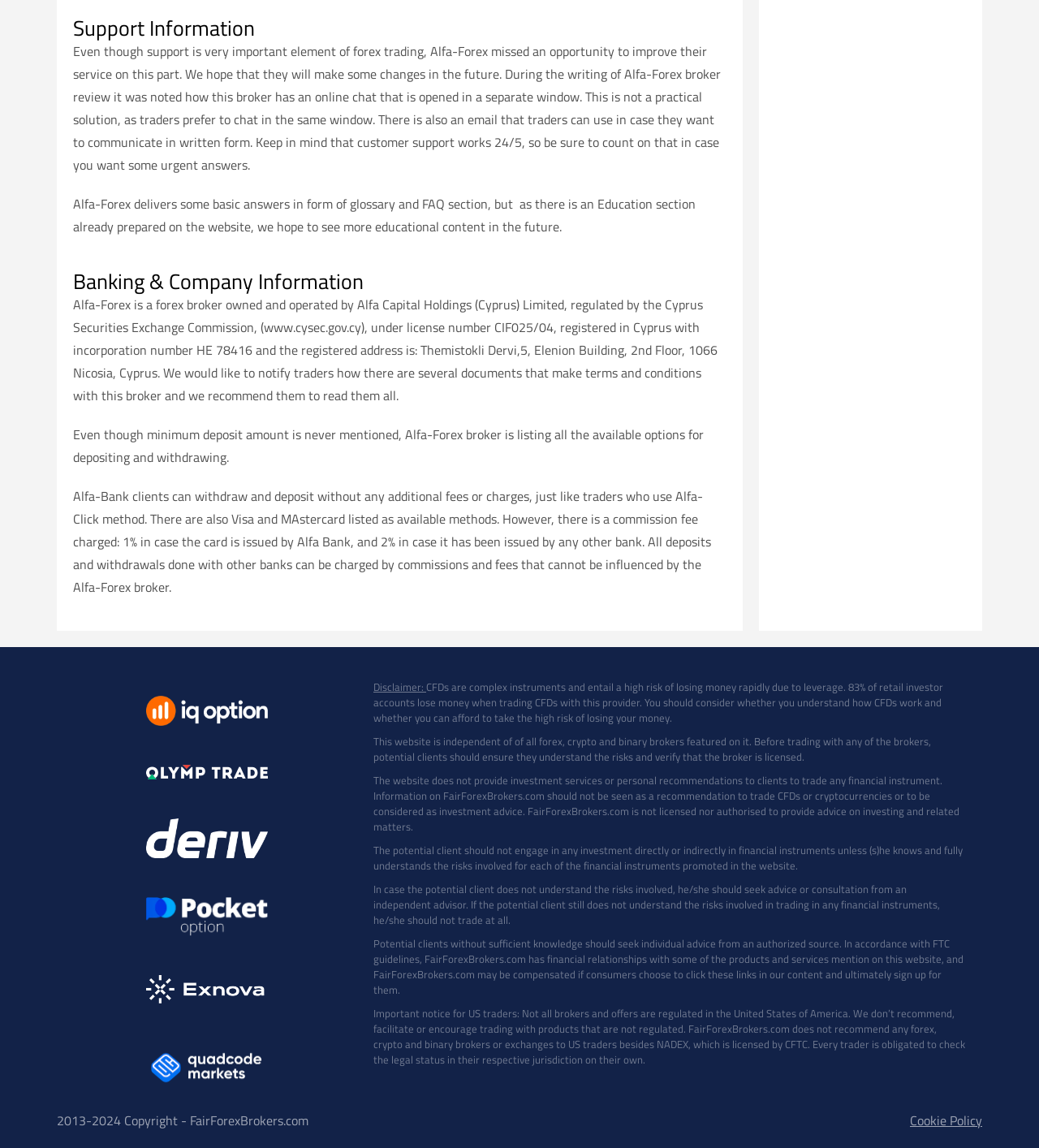What is the minimum deposit amount for Alfa-Forex?
Based on the image, respond with a single word or phrase.

Not mentioned